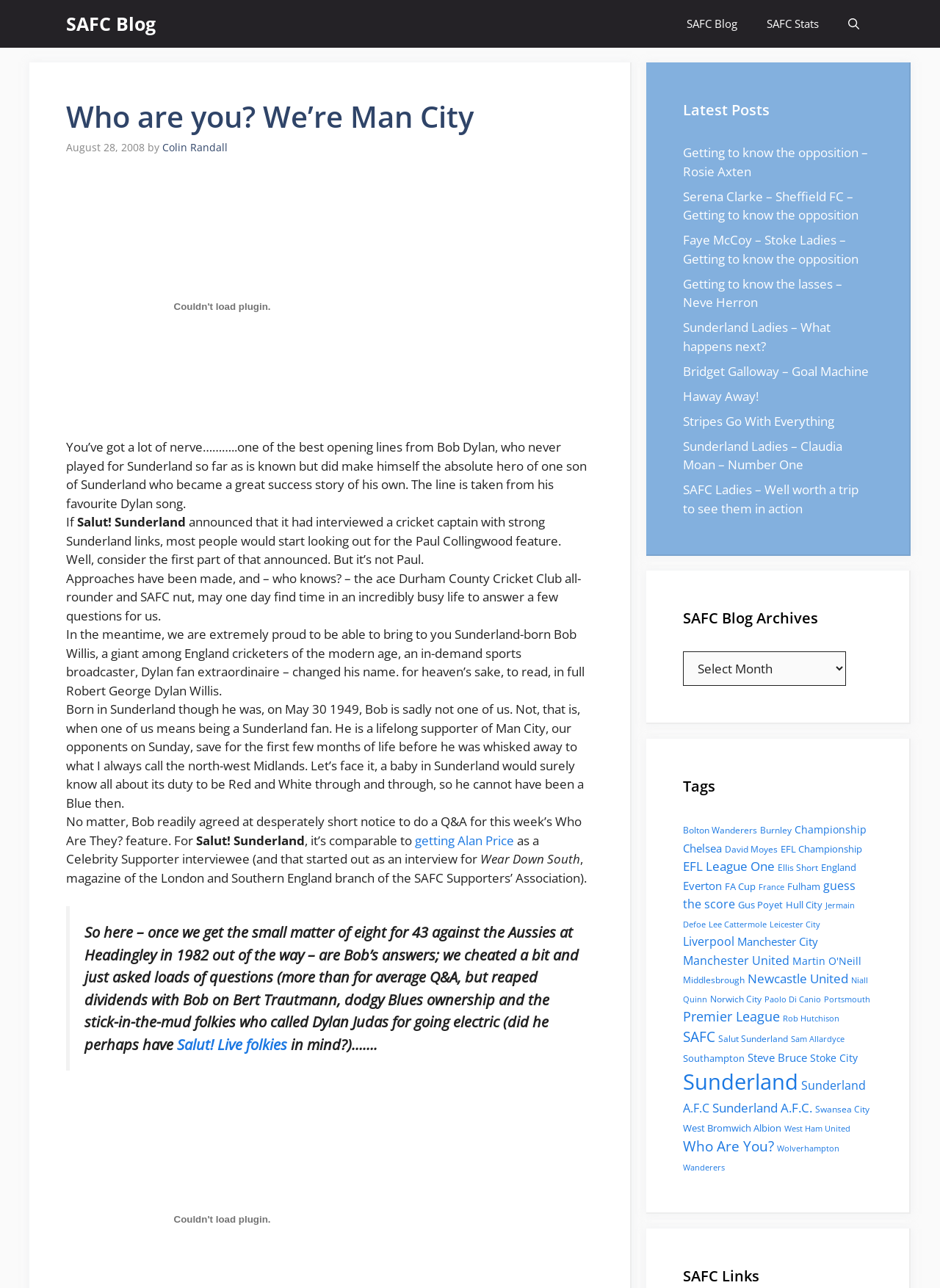Select the bounding box coordinates of the element I need to click to carry out the following instruction: "Check the latest news on Sunderland Ladies".

[0.727, 0.247, 0.884, 0.275]